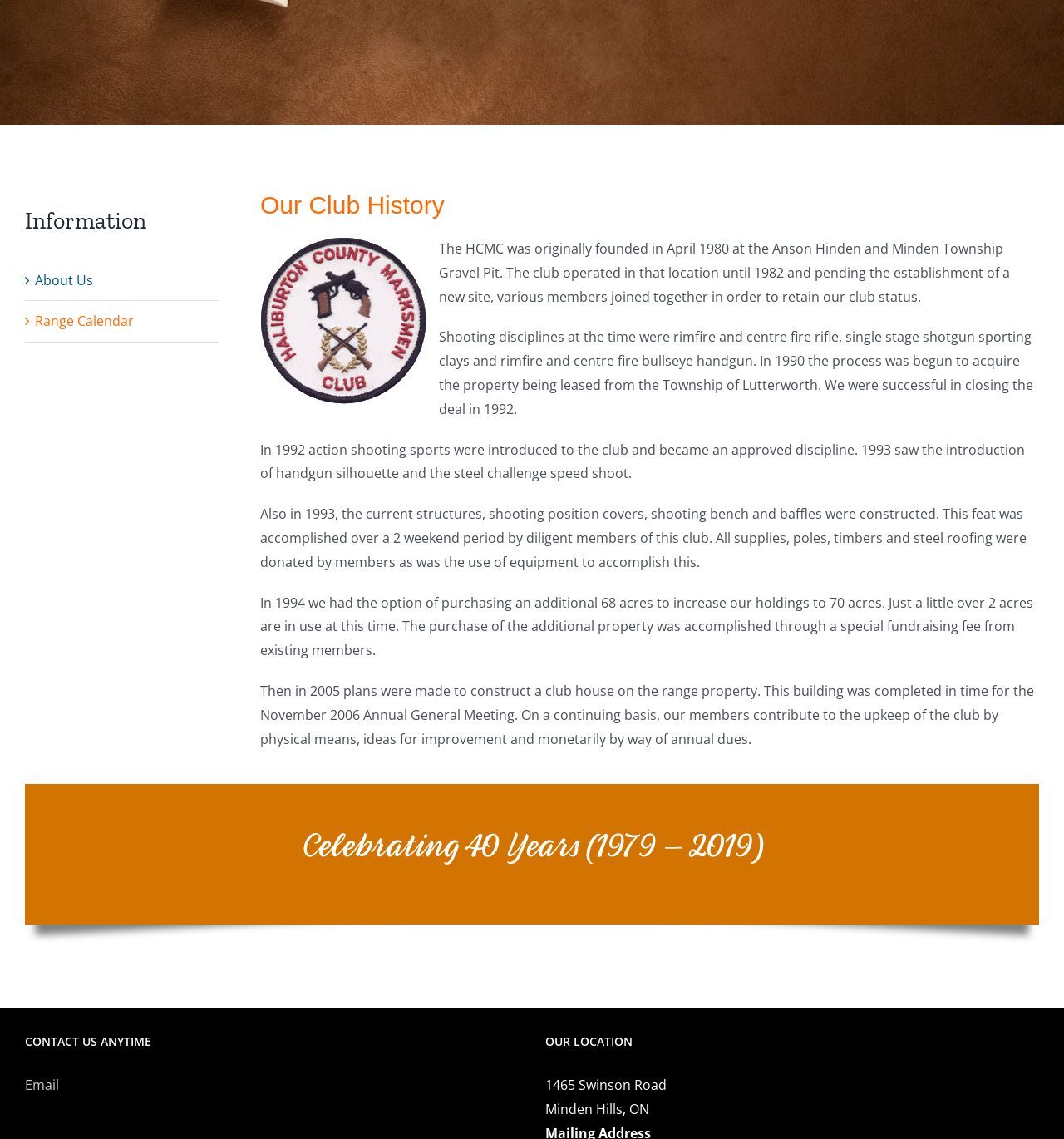Identify the bounding box coordinates for the UI element described as follows: "Email". Ensure the coordinates are four float numbers between 0 and 1, formatted as [left, top, right, bottom].

[0.023, 0.945, 0.055, 0.961]